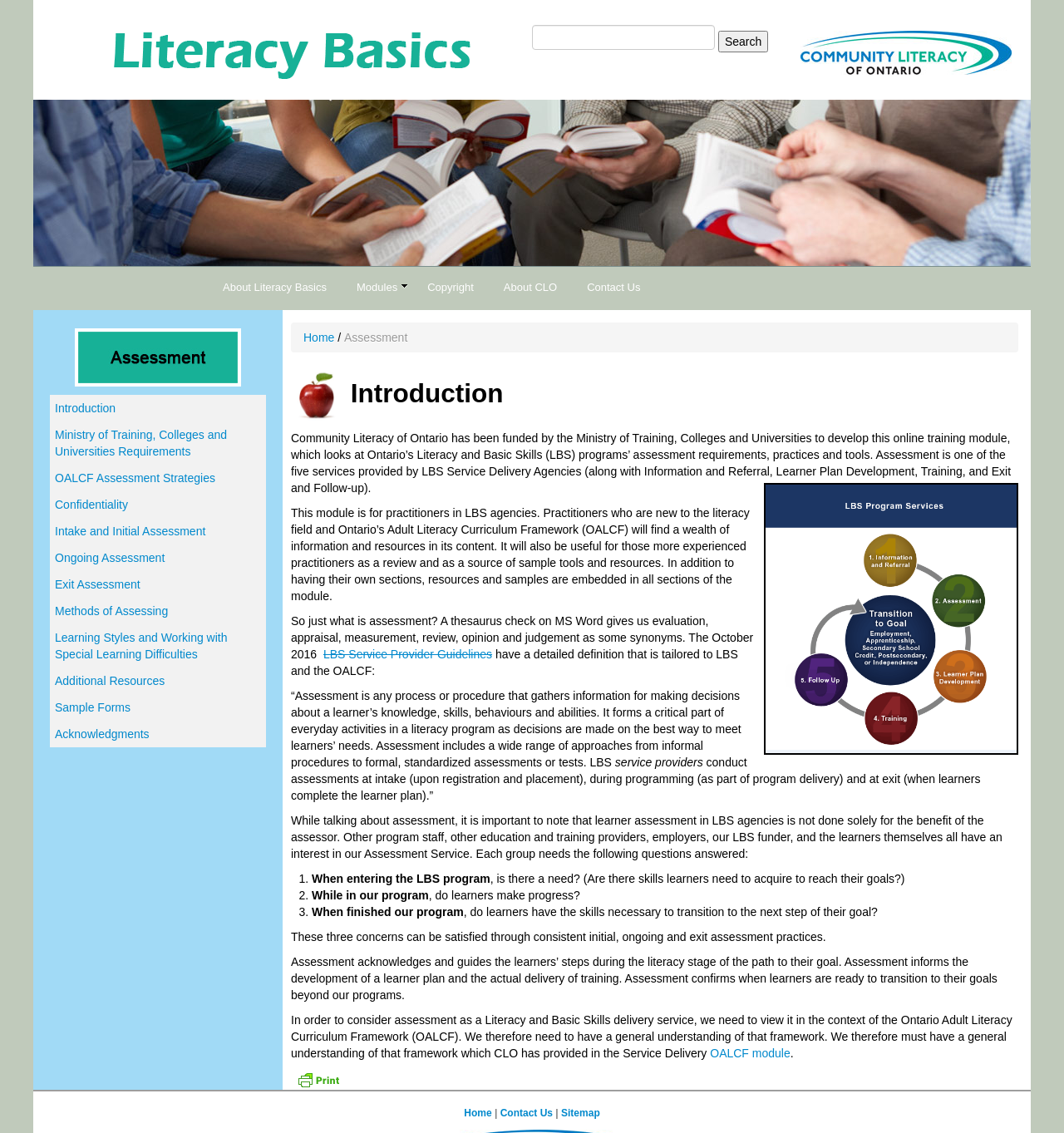How many links are there in the footer section?
Refer to the image and offer an in-depth and detailed answer to the question.

The footer section of the webpage contains 5 links, namely 'Home', 'Contact Us', 'Sitemap', 'About Literacy Basics', and 'About CLO'.